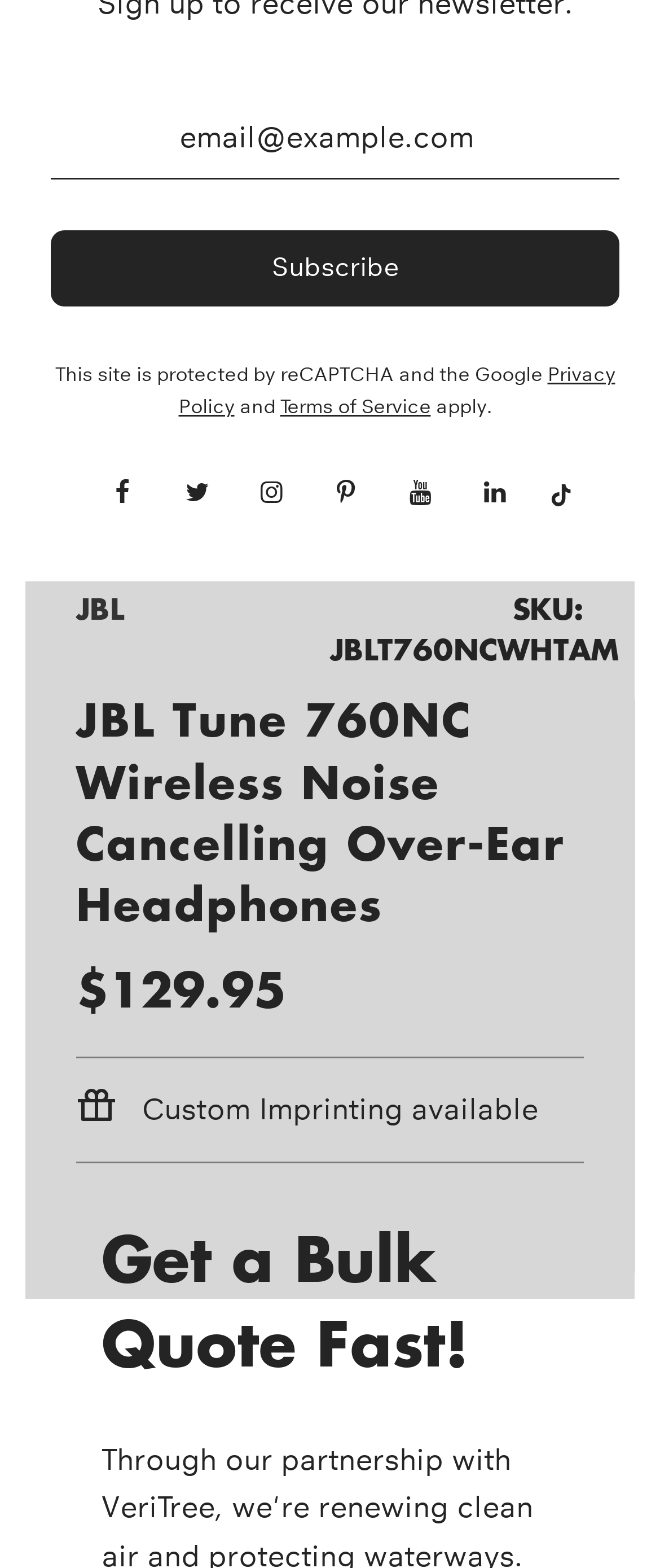Given the element description: "aria-label="Go to slide 4"", predict the bounding box coordinates of the UI element it refers to, using four float numbers between 0 and 1, i.e., [left, top, right, bottom].

[0.562, 0.3, 0.592, 0.313]